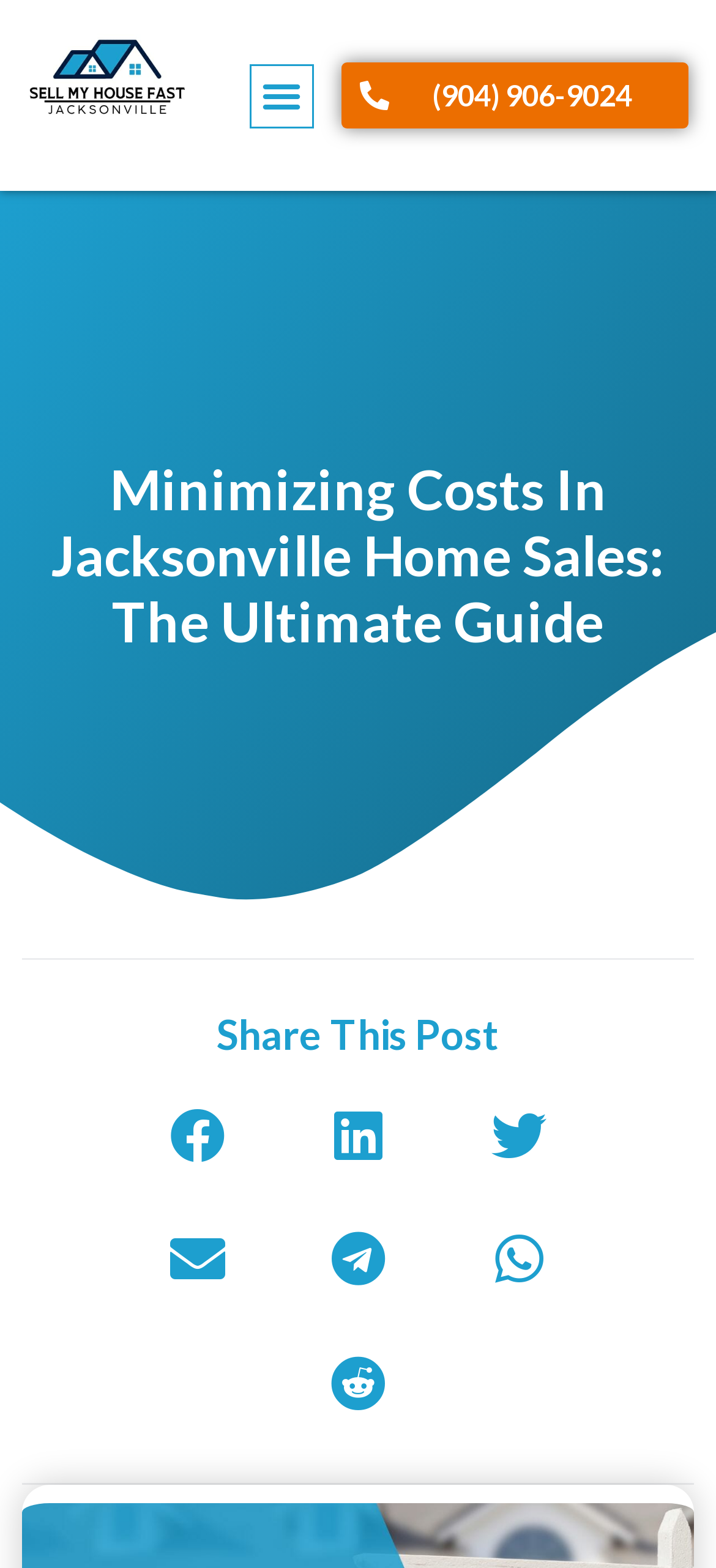Generate a thorough description of the webpage.

The webpage is focused on providing a comprehensive guide to minimizing costs in Jacksonville home sales. At the top left corner, there is a logo of "Sell My House Fast Jacksonville" accompanied by a link. To the right of the logo, there is a menu toggle button. Further to the right, there is a button displaying the phone number "(904) 906-9024".

Below the top section, there is a prominent heading that reads "Minimizing Costs In Jacksonville Home Sales: The Ultimate Guide", which takes up a significant portion of the page. 

In the lower middle section of the page, there is a "Share This Post" label, accompanied by six social media sharing buttons, including Facebook, LinkedIn, Twitter, Email, Telegram, WhatsApp, and Reddit. These buttons are arranged in two rows, with three buttons in each row.